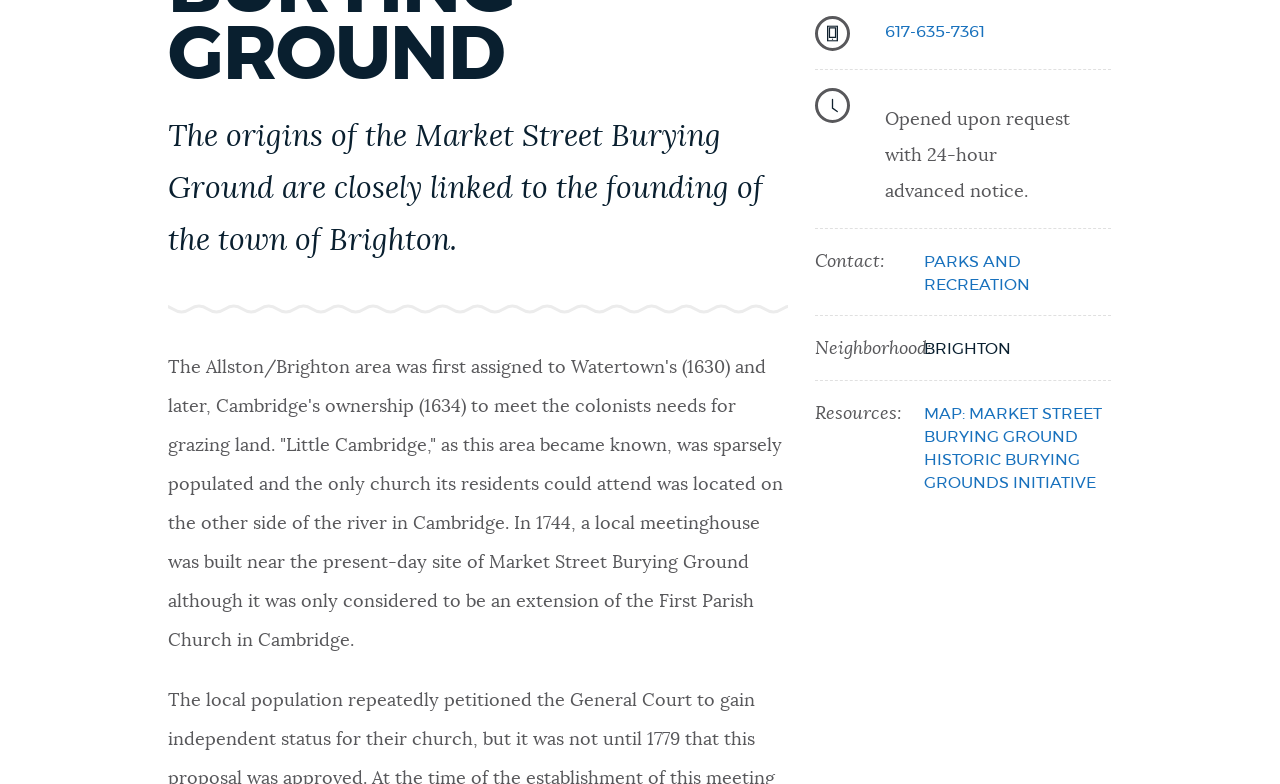Provide the bounding box coordinates for the UI element described in this sentence: "Map: Market Street Burying Ground". The coordinates should be four float values between 0 and 1, i.e., [left, top, right, bottom].

[0.722, 0.517, 0.861, 0.567]